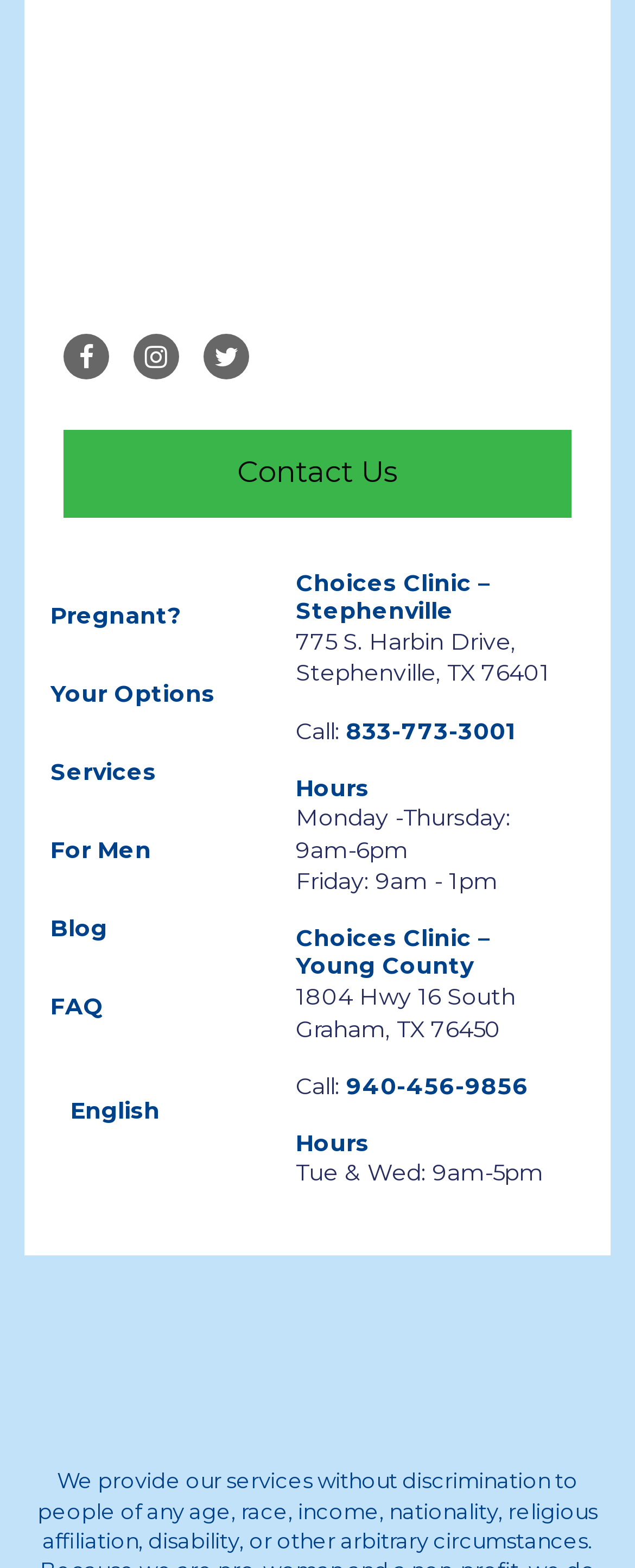Please find the bounding box for the following UI element description. Provide the coordinates in (top-left x, top-left y, bottom-right x, bottom-right y) format, with values between 0 and 1: For Men

[0.051, 0.487, 0.238, 0.539]